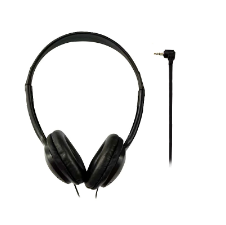Provide a comprehensive description of the image.

The image features the HD819 Headband Wired Stereo Headphones, designed with a lightweight and retro style. These headphones come equipped with a single 3.5 mm cord plug, ensuring compatibility with a variety of devices such as Walkmans, CD players, and computers. The adjustable headband provides comfort for extended wear, making them an excellent choice for music enthusiasts or anyone seeking a nostalgic listening experience. The sleek black design highlights both simplicity and style, making these headphones suitable for casual and retro setups alike.